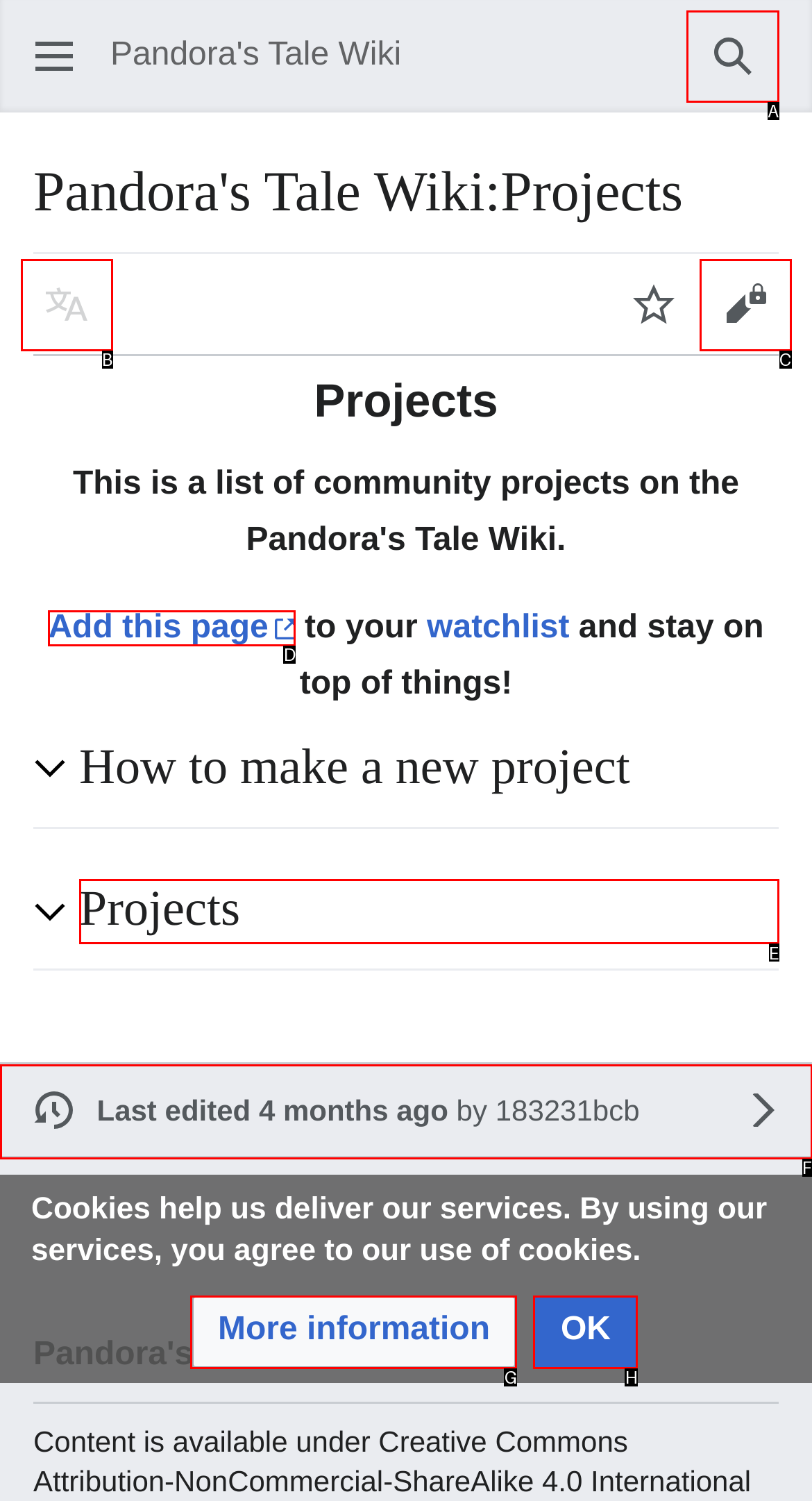Select the HTML element that needs to be clicked to perform the task: Search for something. Reply with the letter of the chosen option.

A